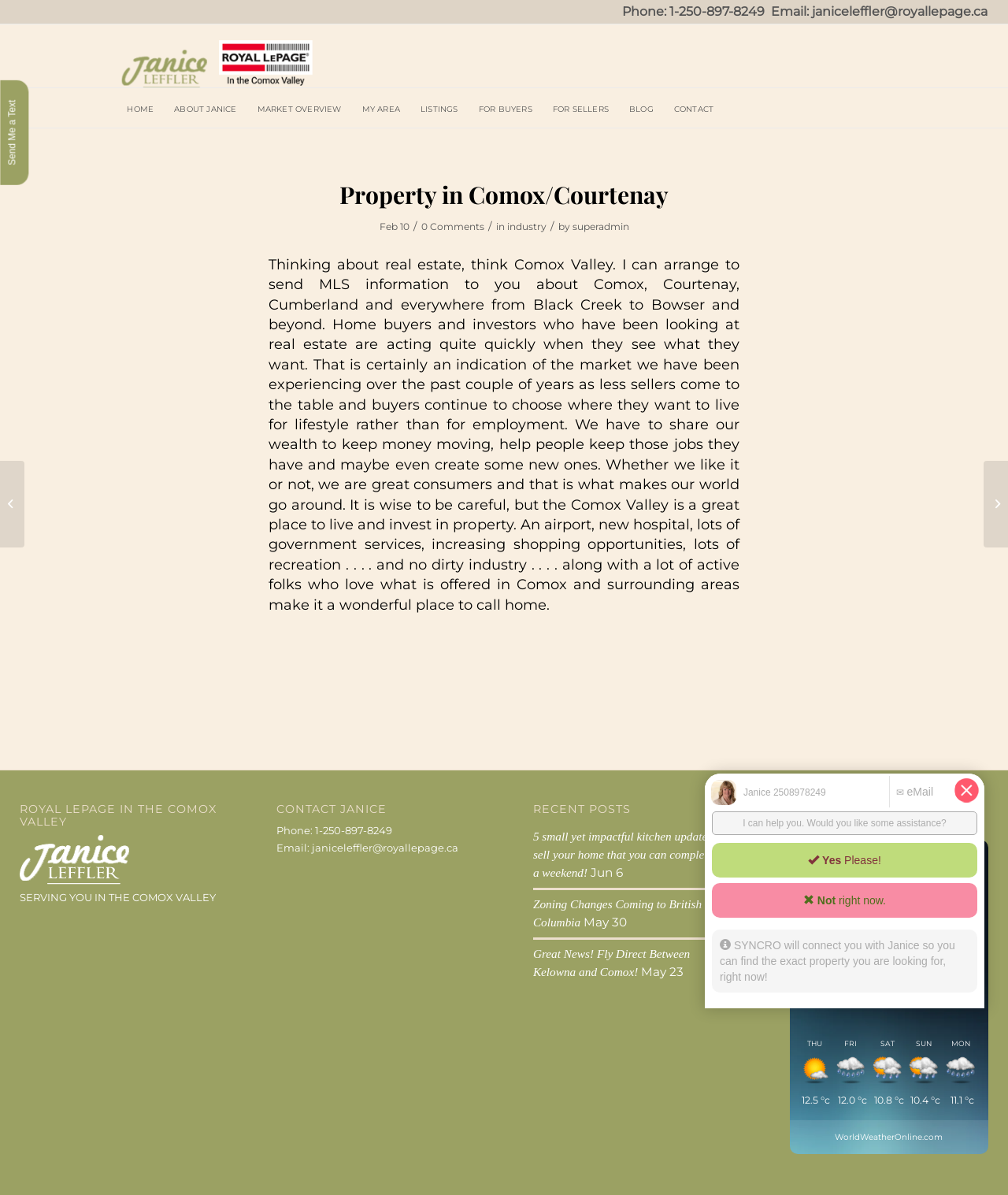Can you show the bounding box coordinates of the region to click on to complete the task described in the instruction: "go to the devotionals page"?

None